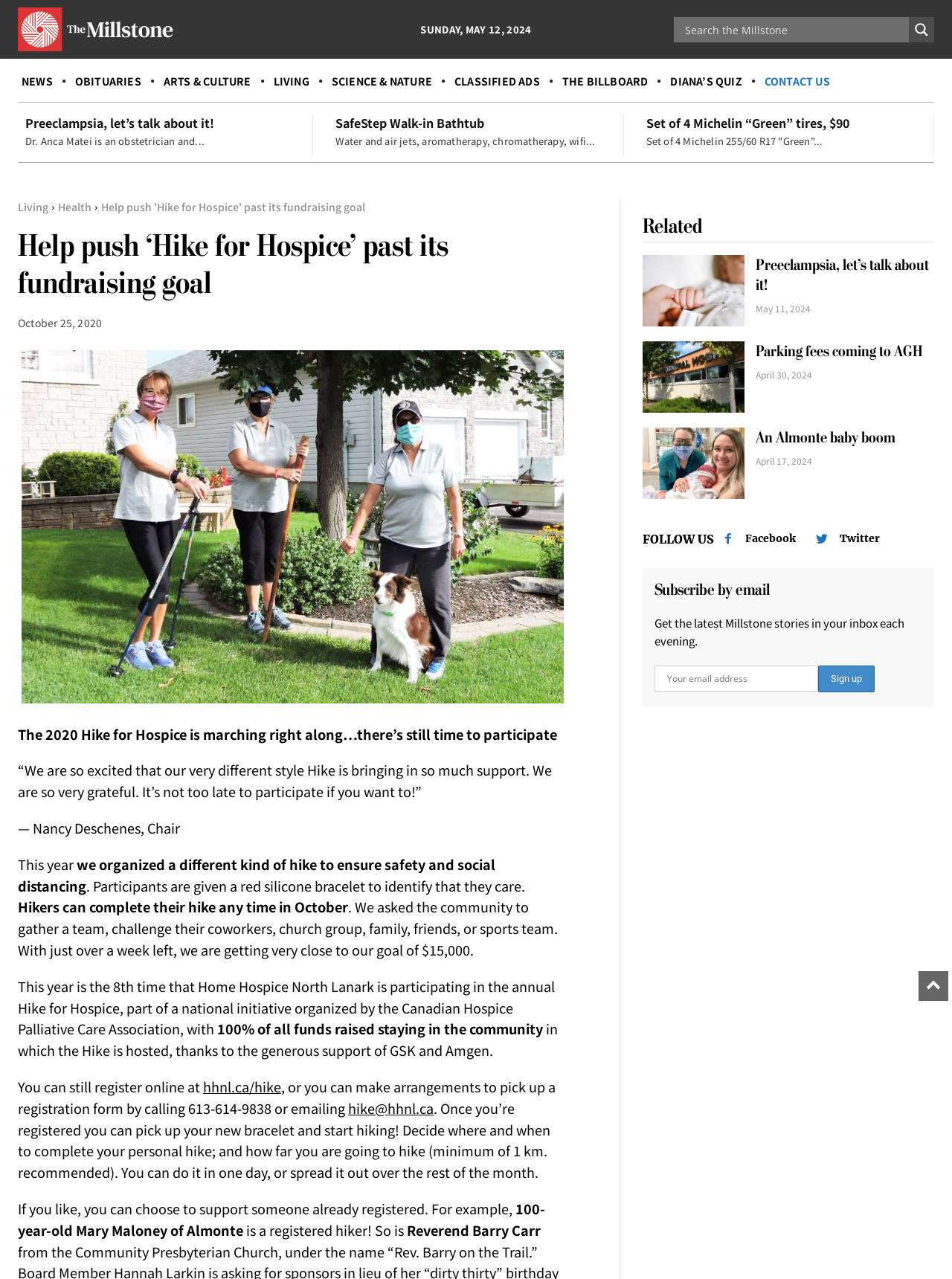Please identify the bounding box coordinates of the element's region that should be clicked to execute the following instruction: "Search for something". The bounding box coordinates must be four float numbers between 0 and 1, i.e., [left, top, right, bottom].

[0.72, 0.013, 0.951, 0.033]